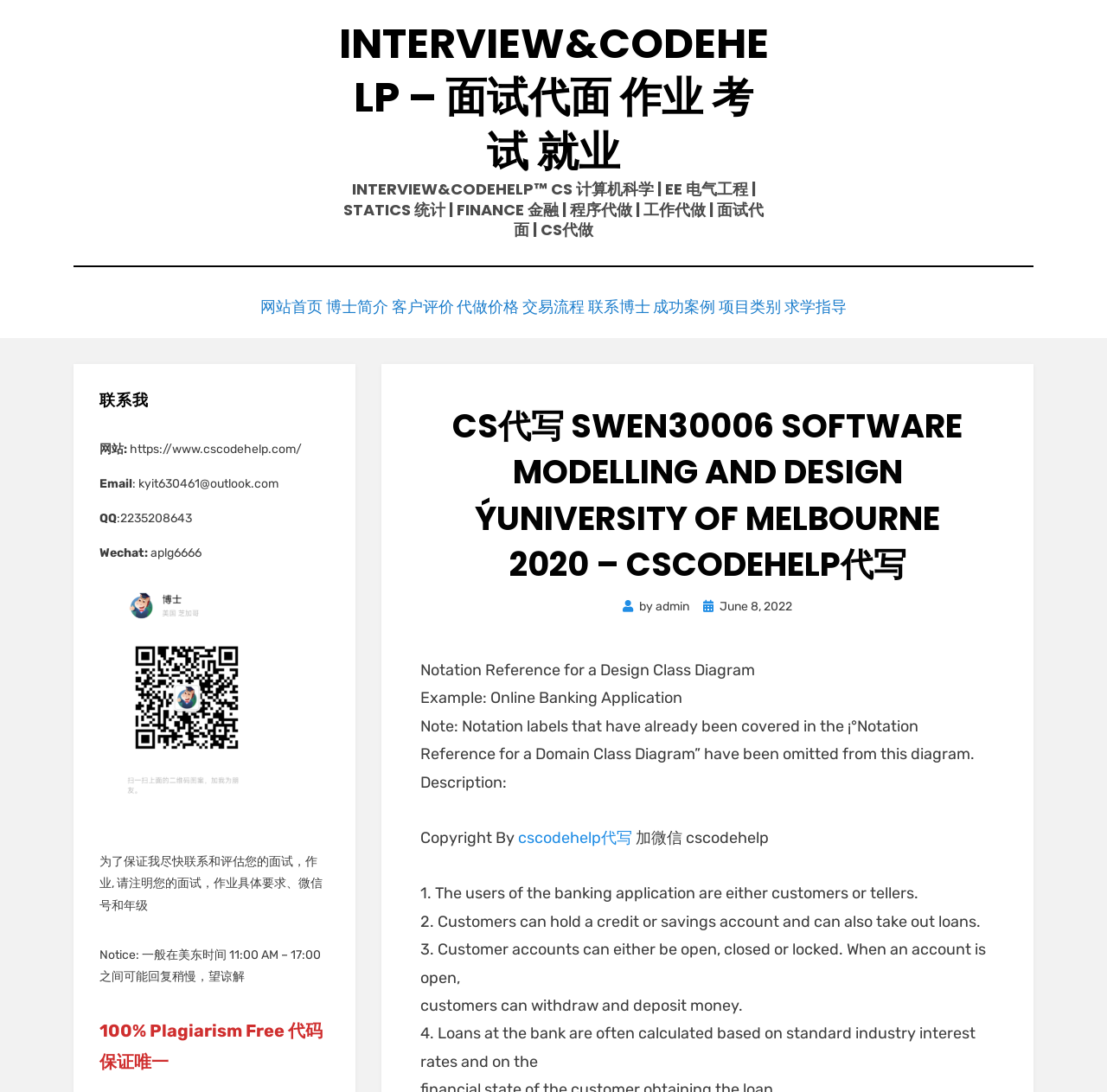Please provide the bounding box coordinates for the element that needs to be clicked to perform the instruction: "Contact the doctor through email". The coordinates must consist of four float numbers between 0 and 1, formatted as [left, top, right, bottom].

[0.12, 0.432, 0.252, 0.446]